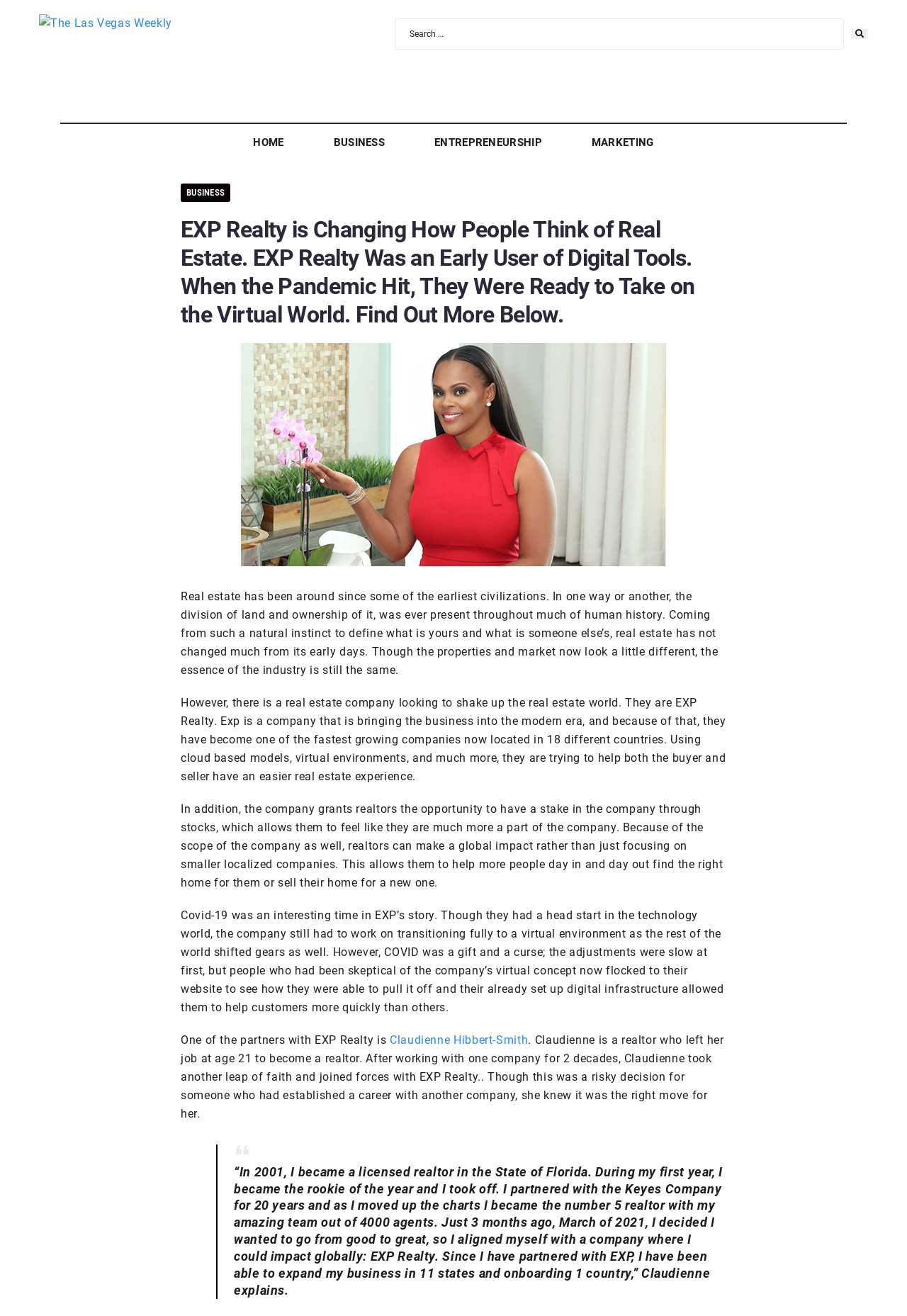Find the main header of the webpage and produce its text content.

EXP Realty is Changing How People Think of Real Estate. EXP Realty Was an Early User of Digital Tools. When the Pandemic Hit, They Were Ready to Take on the Virtual World. Find Out More Below.